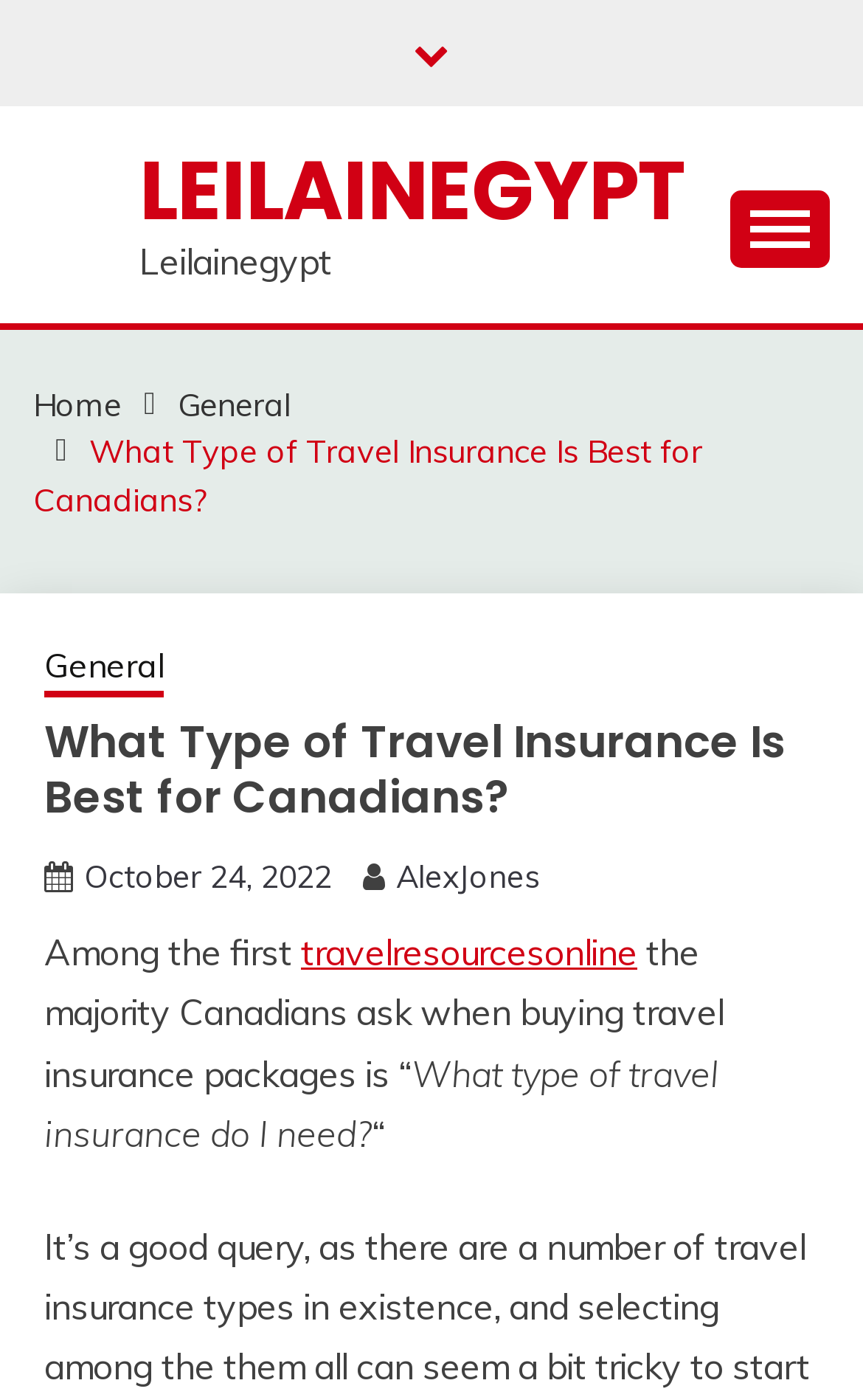When was the article published?
Look at the image and construct a detailed response to the question.

The publication date of the article is mentioned at the bottom of the webpage, which is October 24, 2022.